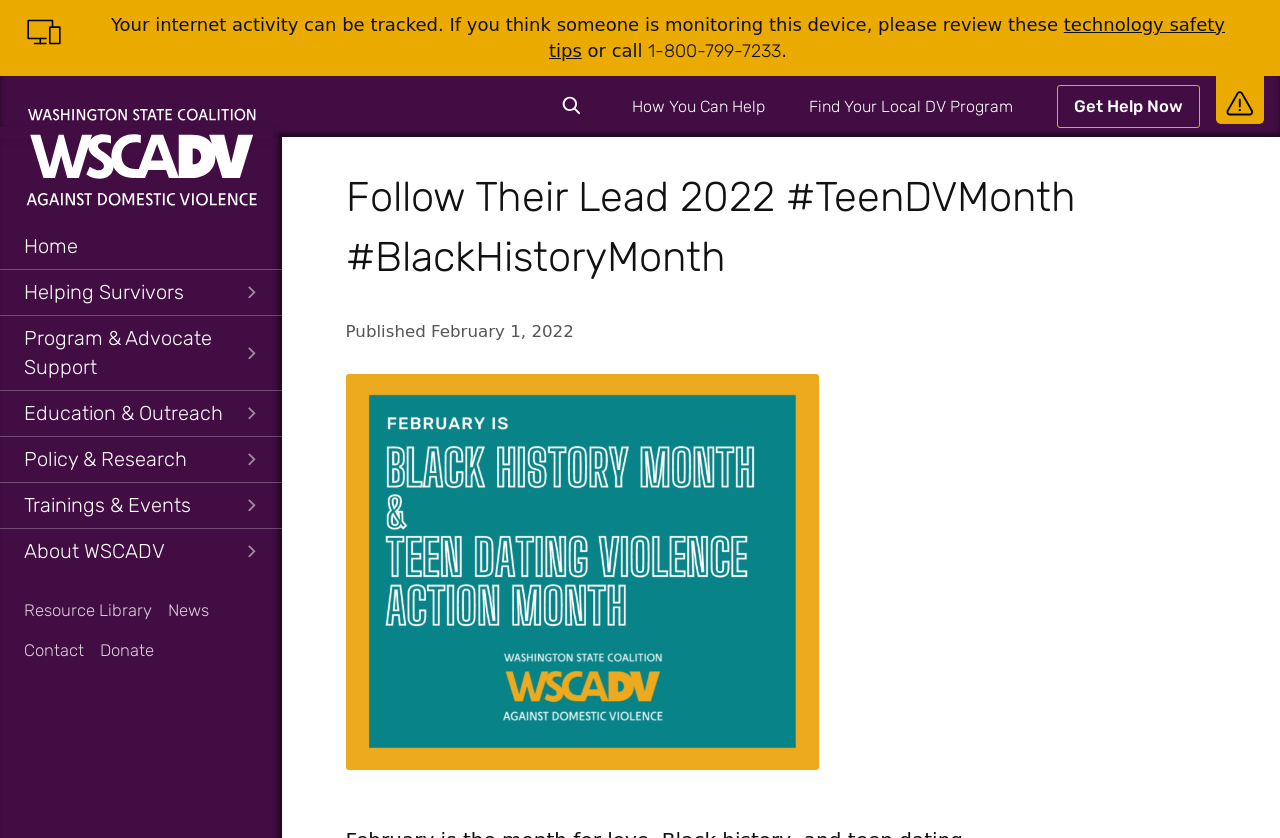Locate and provide the bounding box coordinates for the HTML element that matches this description: "Trainings & Events".

[0.0, 0.576, 0.22, 0.63]